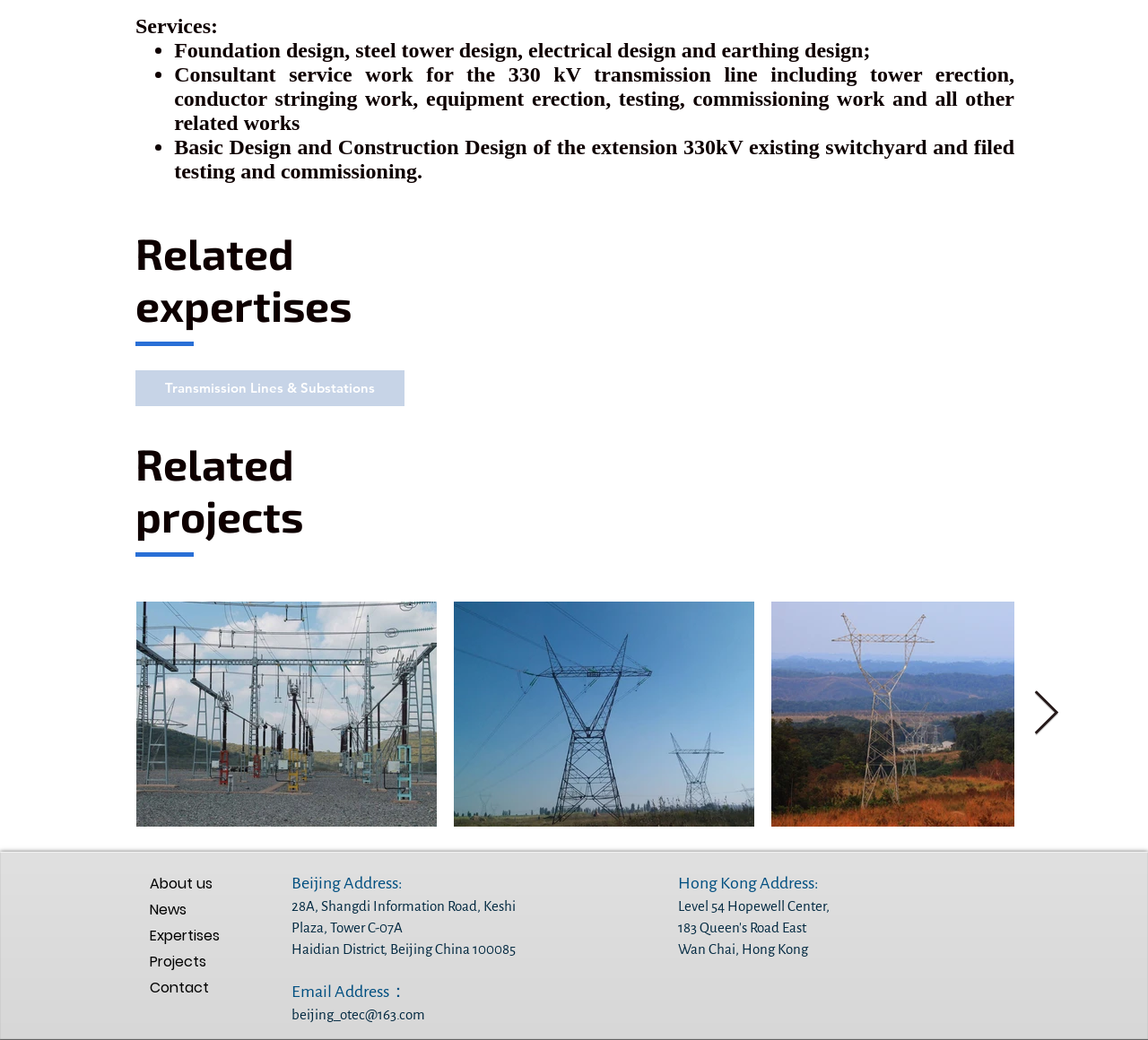What is the location of the company's Hong Kong office?
Please use the visual content to give a single word or phrase answer.

Level 54 Hopewell Center